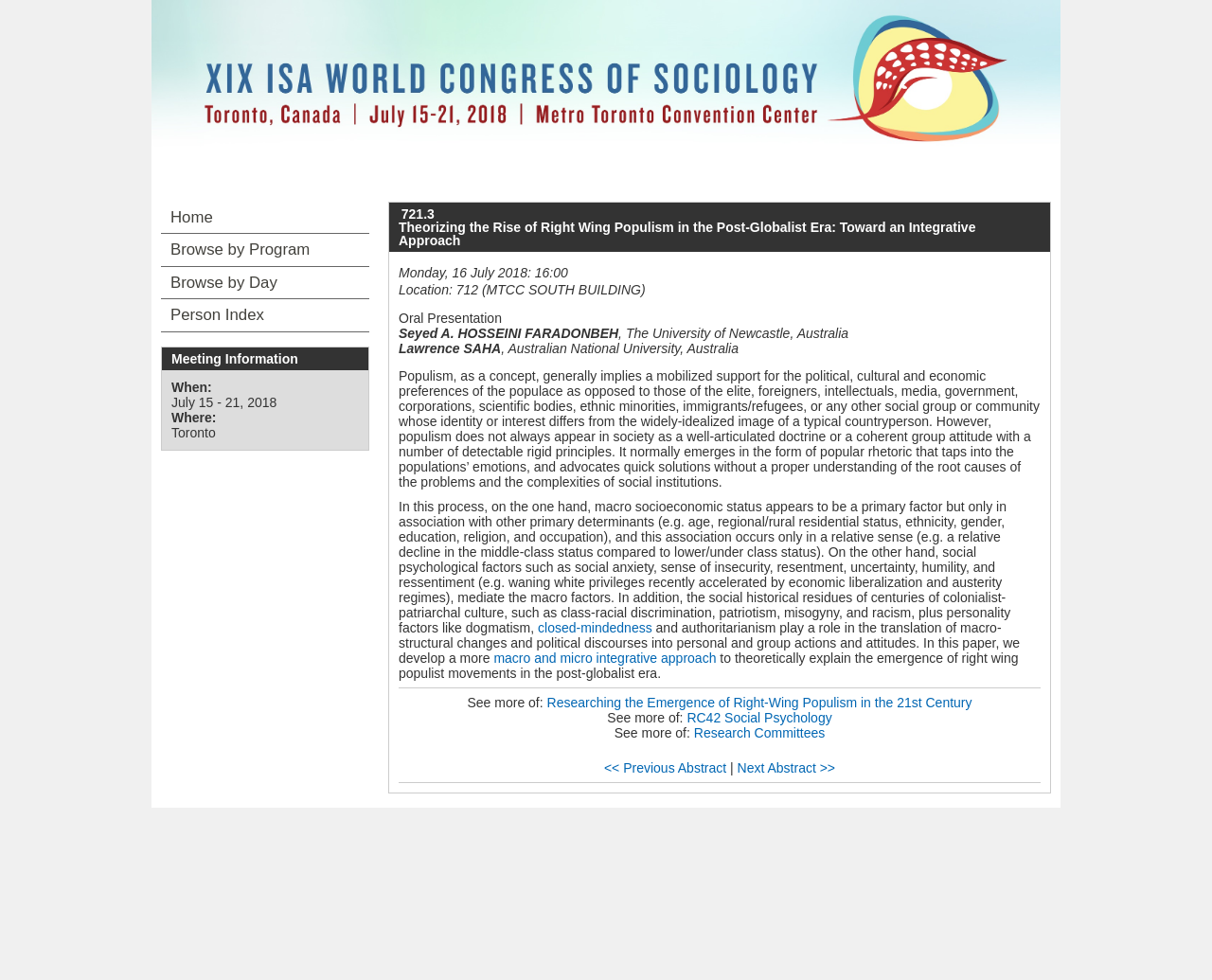Please find the bounding box coordinates of the section that needs to be clicked to achieve this instruction: "Browse by Program".

[0.133, 0.239, 0.305, 0.271]